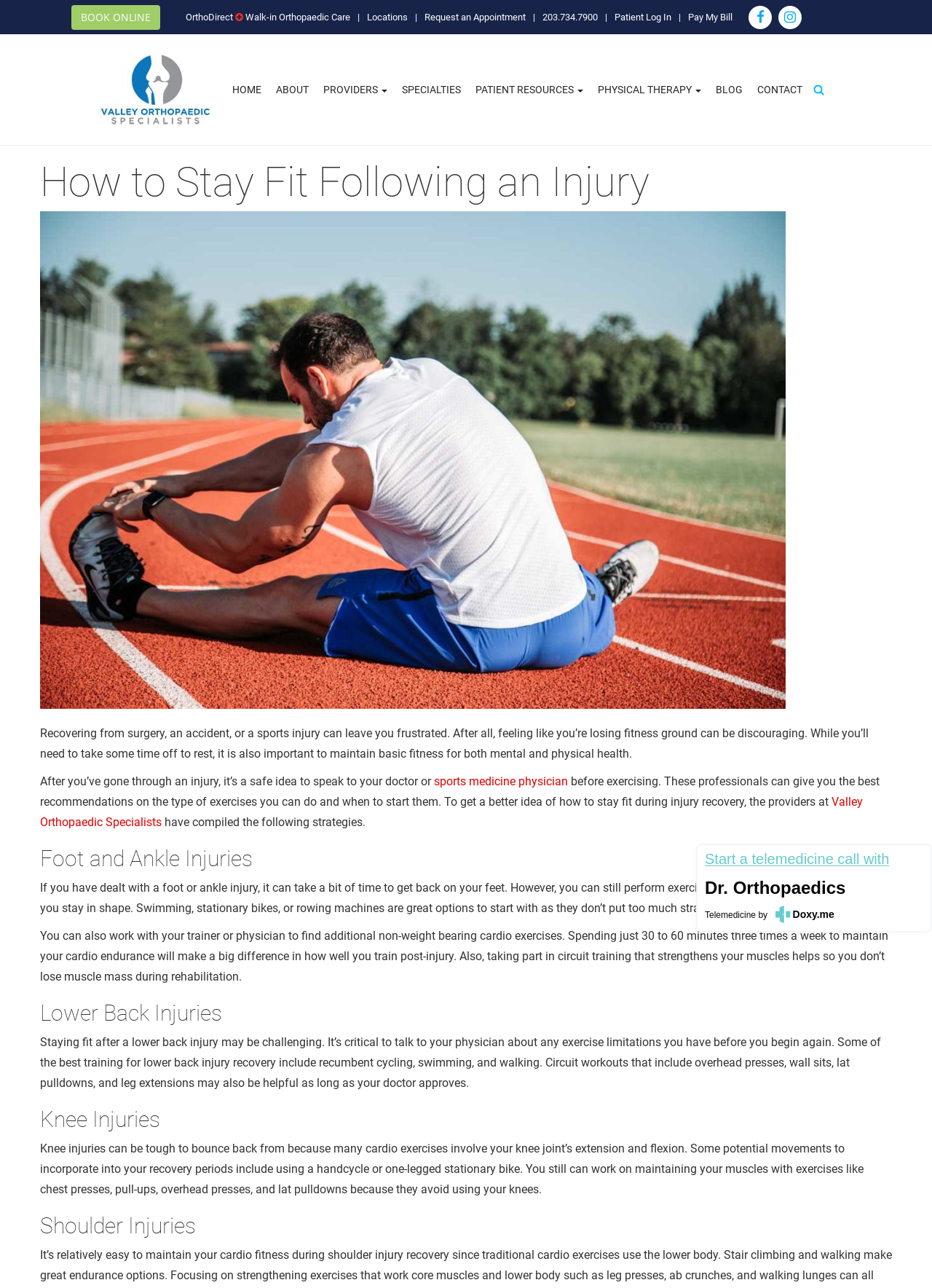Provide your answer to the question using just one word or phrase: Who can provide recommendations on exercises after an injury?

Doctor or sports medicine physician